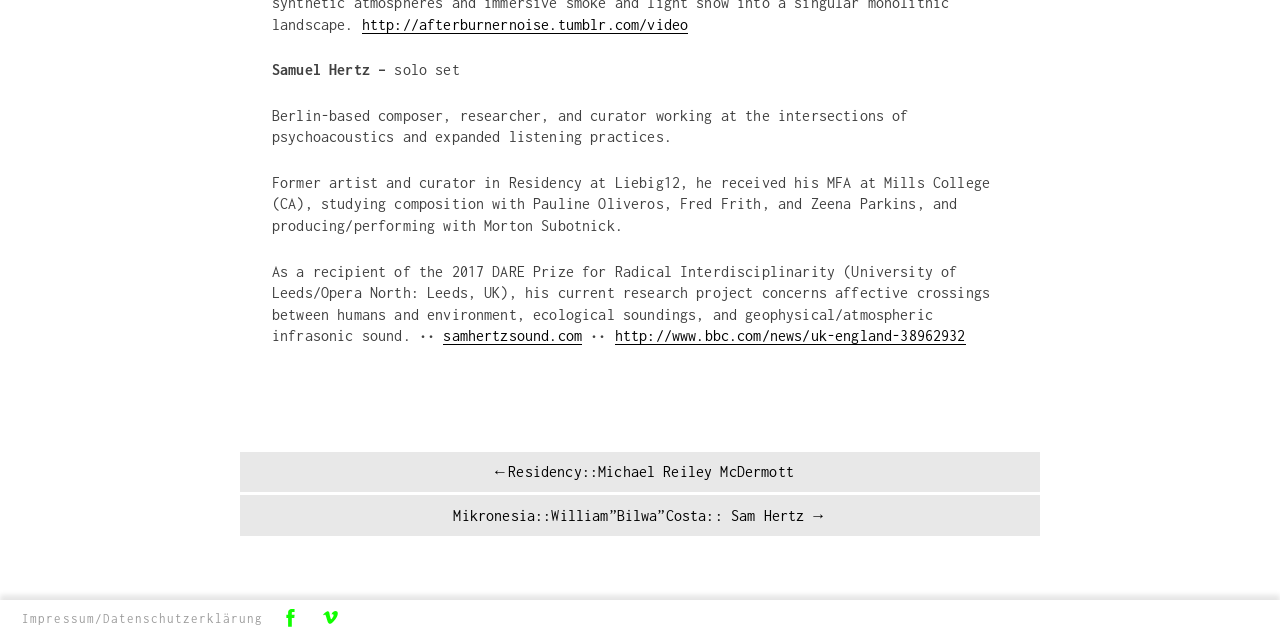Locate the UI element described by samhertzsound.com in the provided webpage screenshot. Return the bounding box coordinates in the format (top-left x, top-left y, bottom-right x, bottom-right y), ensuring all values are between 0 and 1.

[0.346, 0.512, 0.455, 0.54]